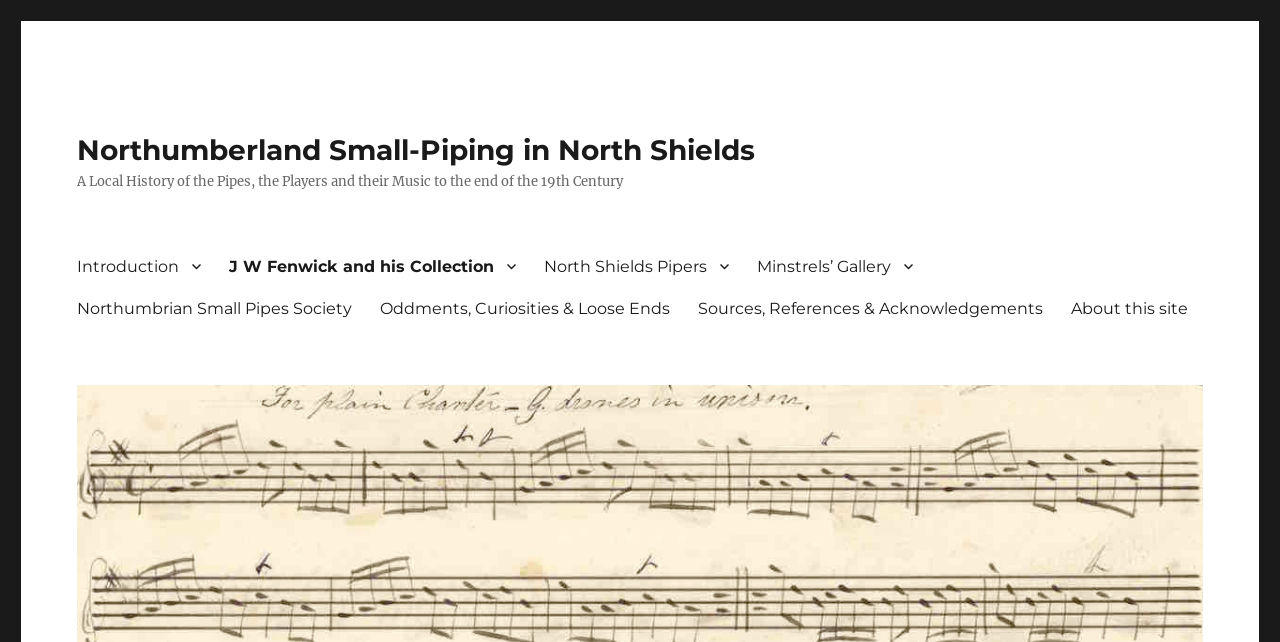What is the main topic of this webpage?
Please elaborate on the answer to the question with detailed information.

Based on the webpage's content, I can see that the main topic is related to Northumberland Small-Piping, which is also mentioned in the link 'Northumberland Small-Piping in North Shields' at the top of the page.